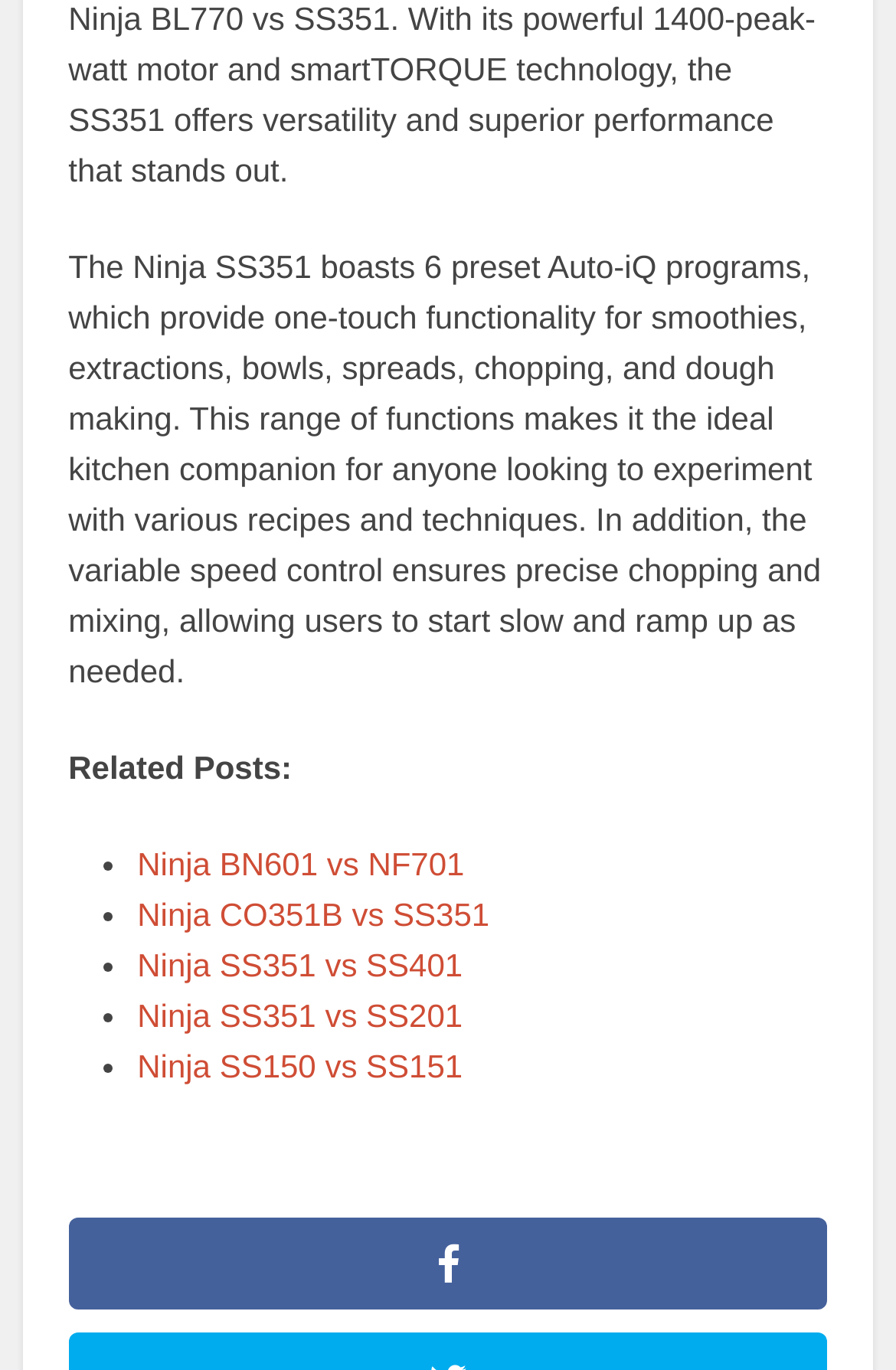What is the purpose of the variable speed control?
From the screenshot, provide a brief answer in one word or phrase.

Precise chopping and mixing